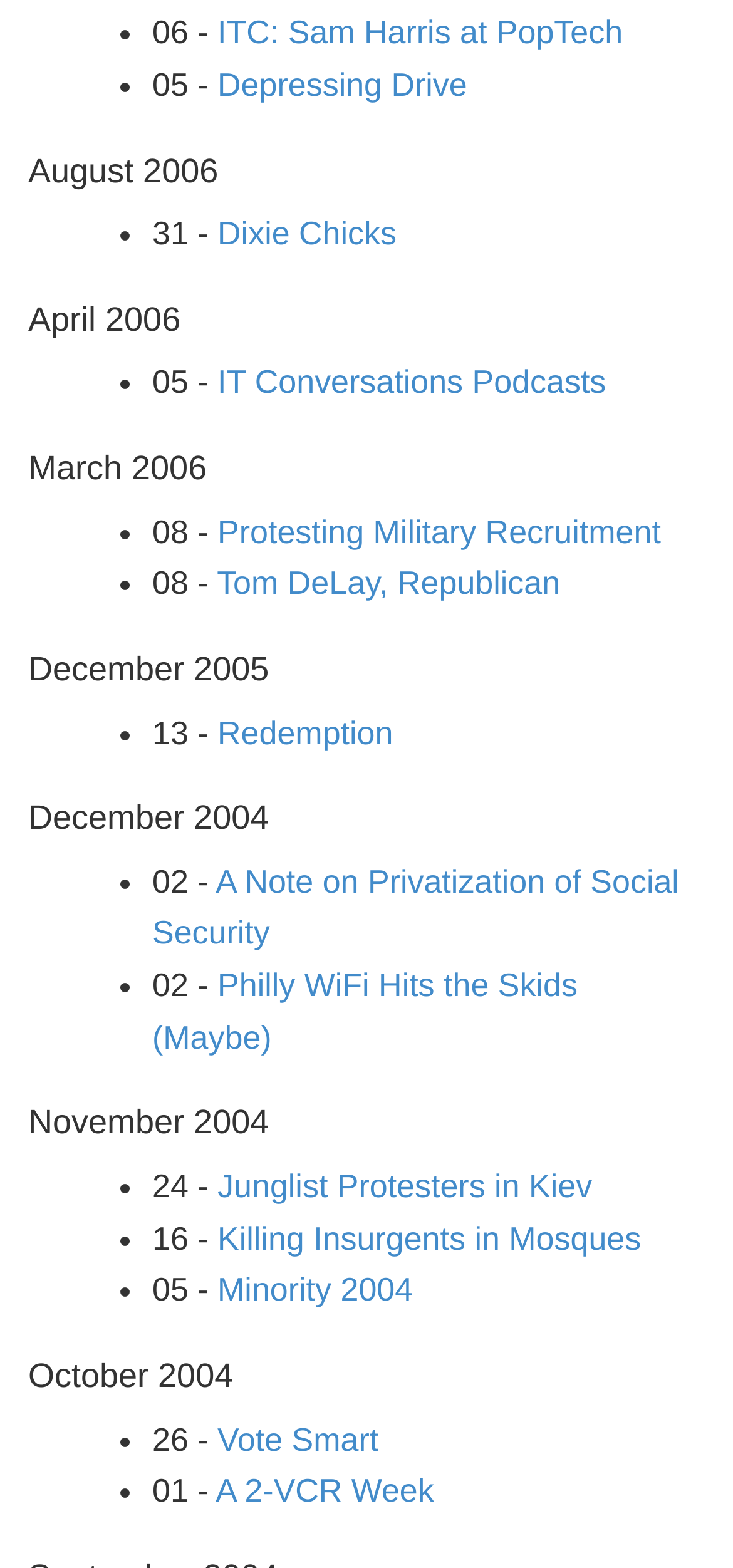What is the topic of the first link?
Please provide a single word or phrase as the answer based on the screenshot.

ITC: Sam Harris at PopTech